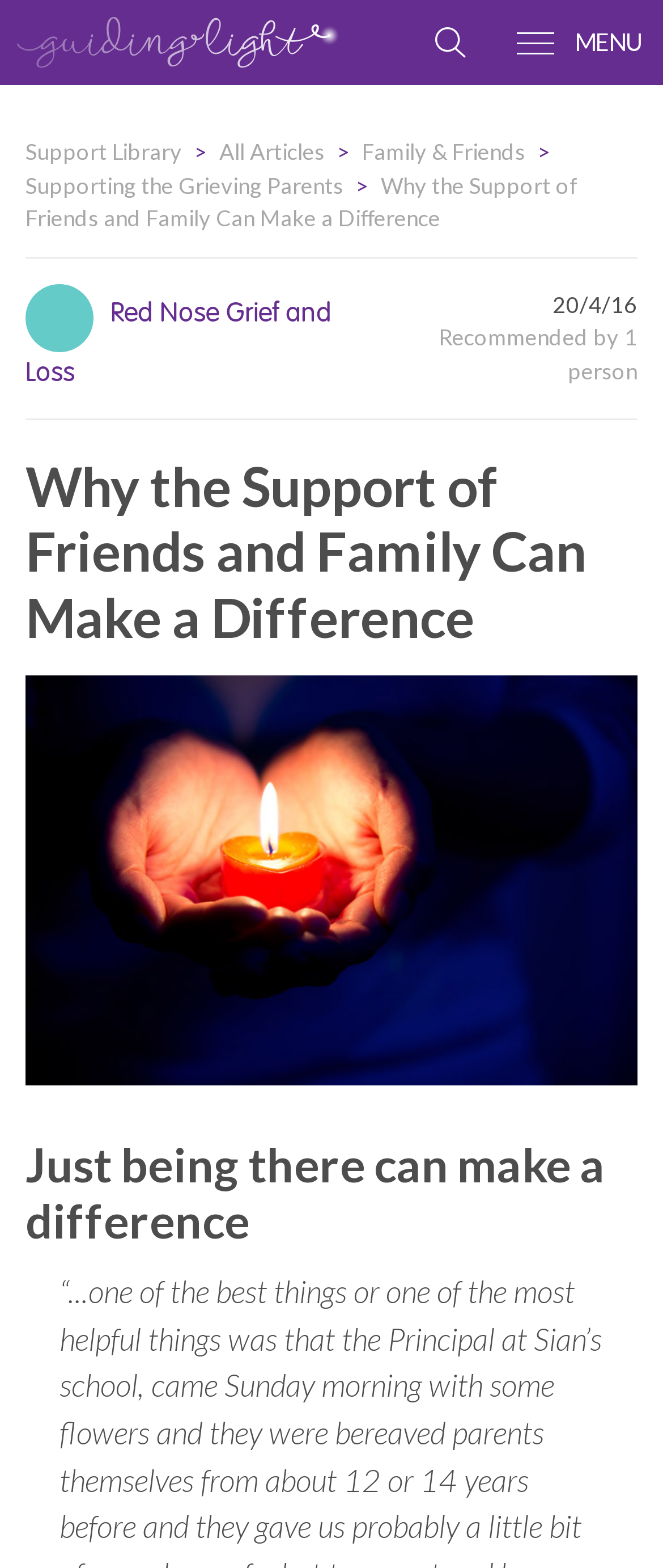Give a one-word or one-phrase response to the question: 
How many people recommended this article?

1